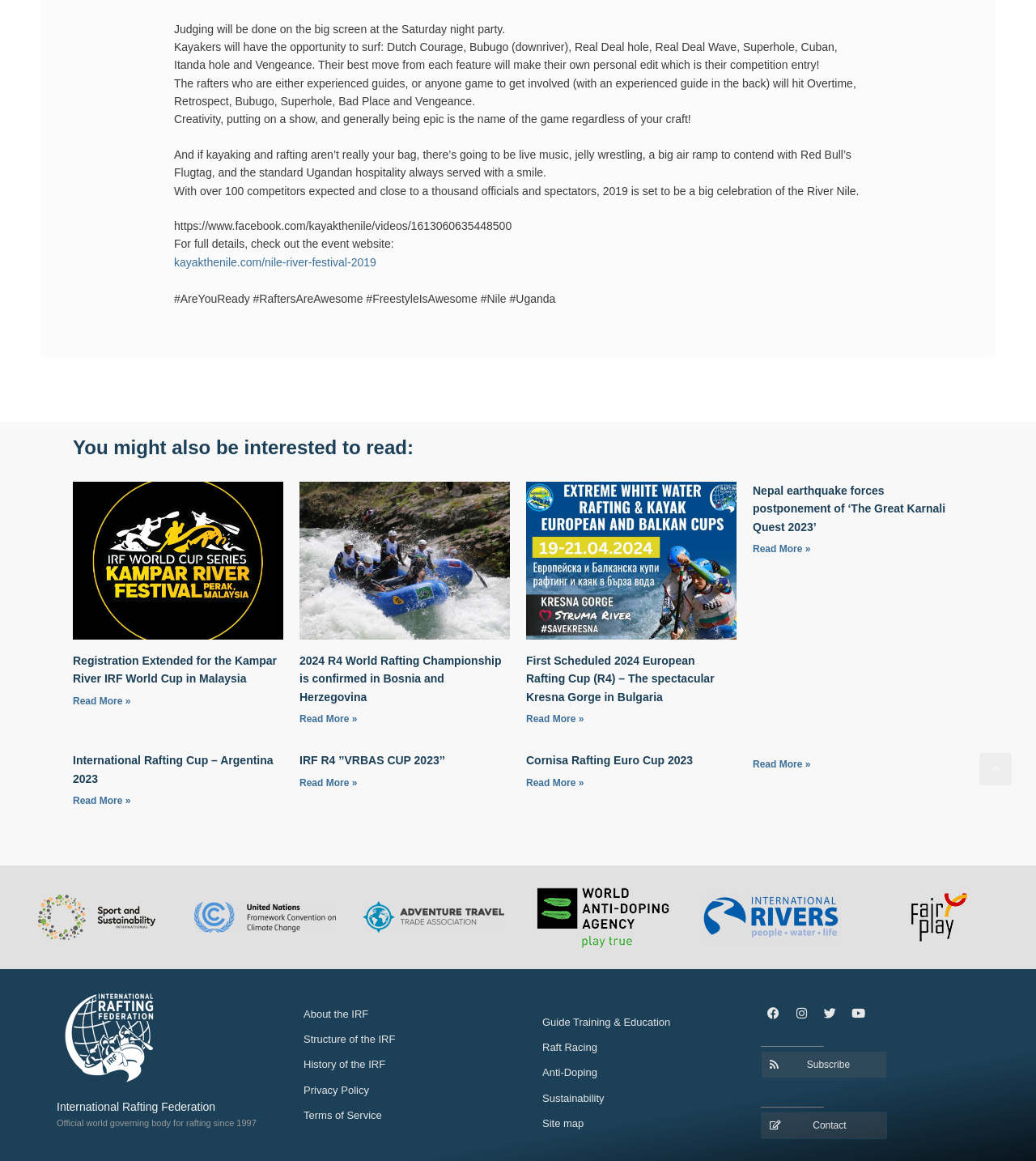What is the purpose of the event mentioned in the first paragraph?
Please respond to the question with a detailed and informative answer.

The first paragraph mentions an event that is expected to be a big celebration of the River Nile, with over 100 competitors and close to a thousand officials and spectators.